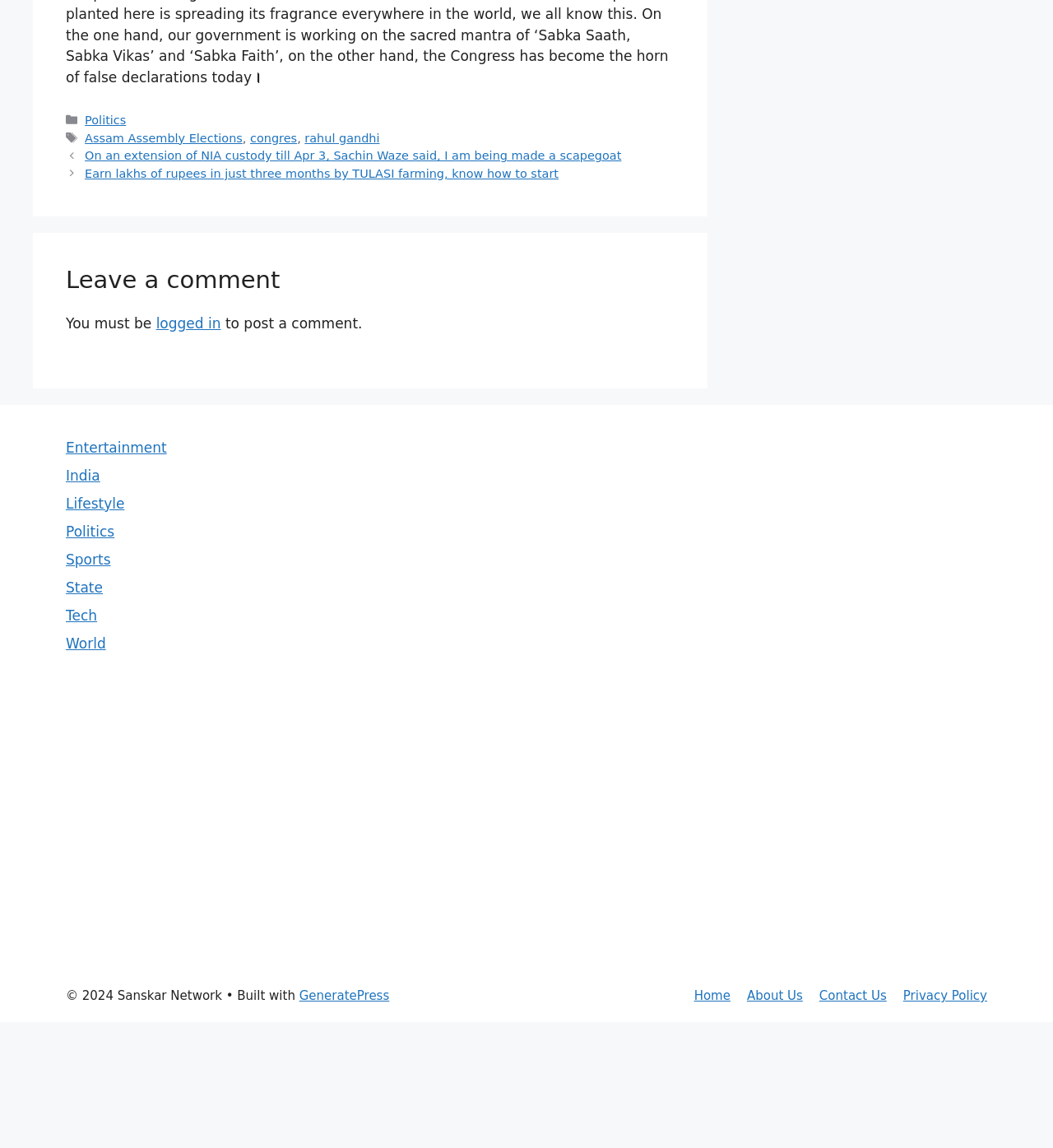Locate the bounding box coordinates of the element I should click to achieve the following instruction: "Leave a comment".

[0.062, 0.231, 0.641, 0.258]